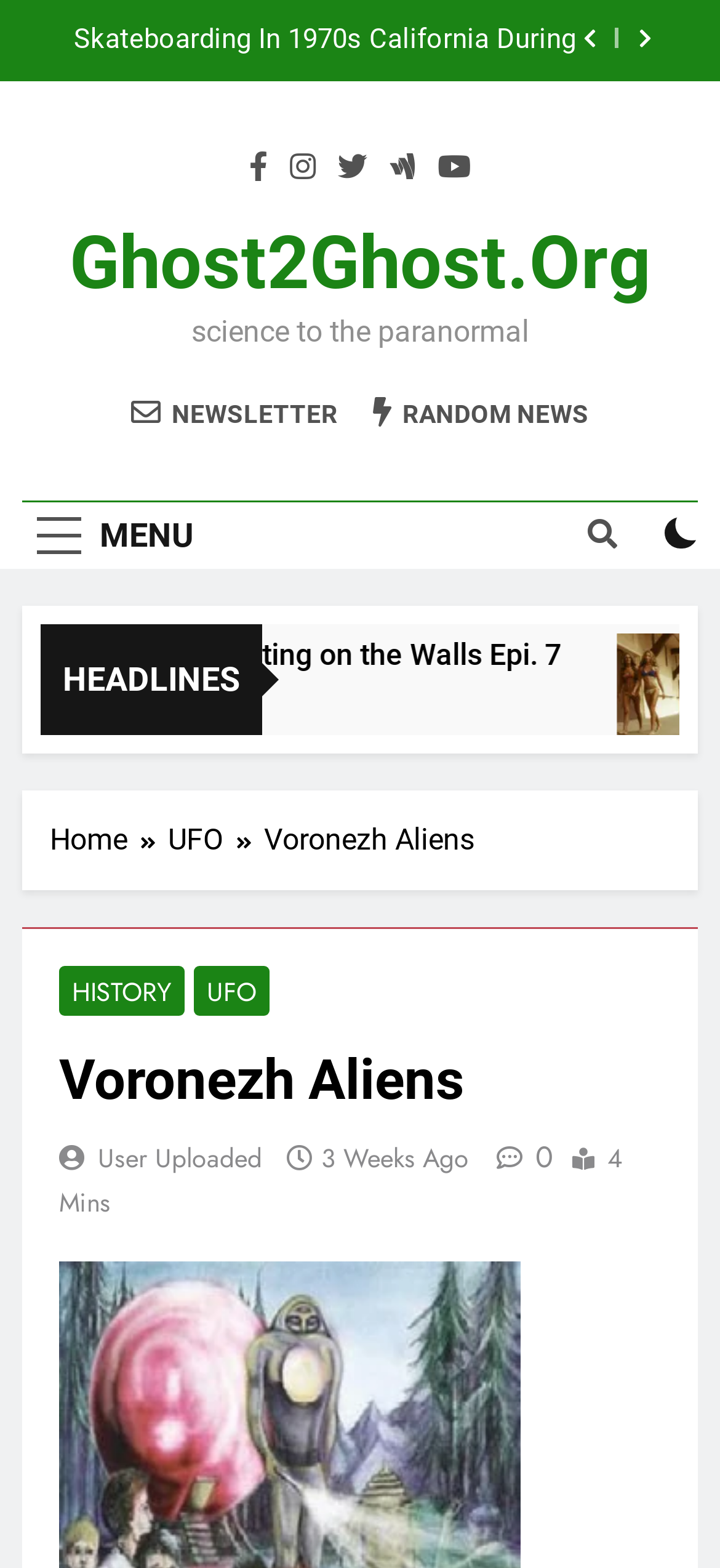Provide the bounding box coordinates of the section that needs to be clicked to accomplish the following instruction: "Click the MENU button."

[0.031, 0.32, 0.29, 0.363]